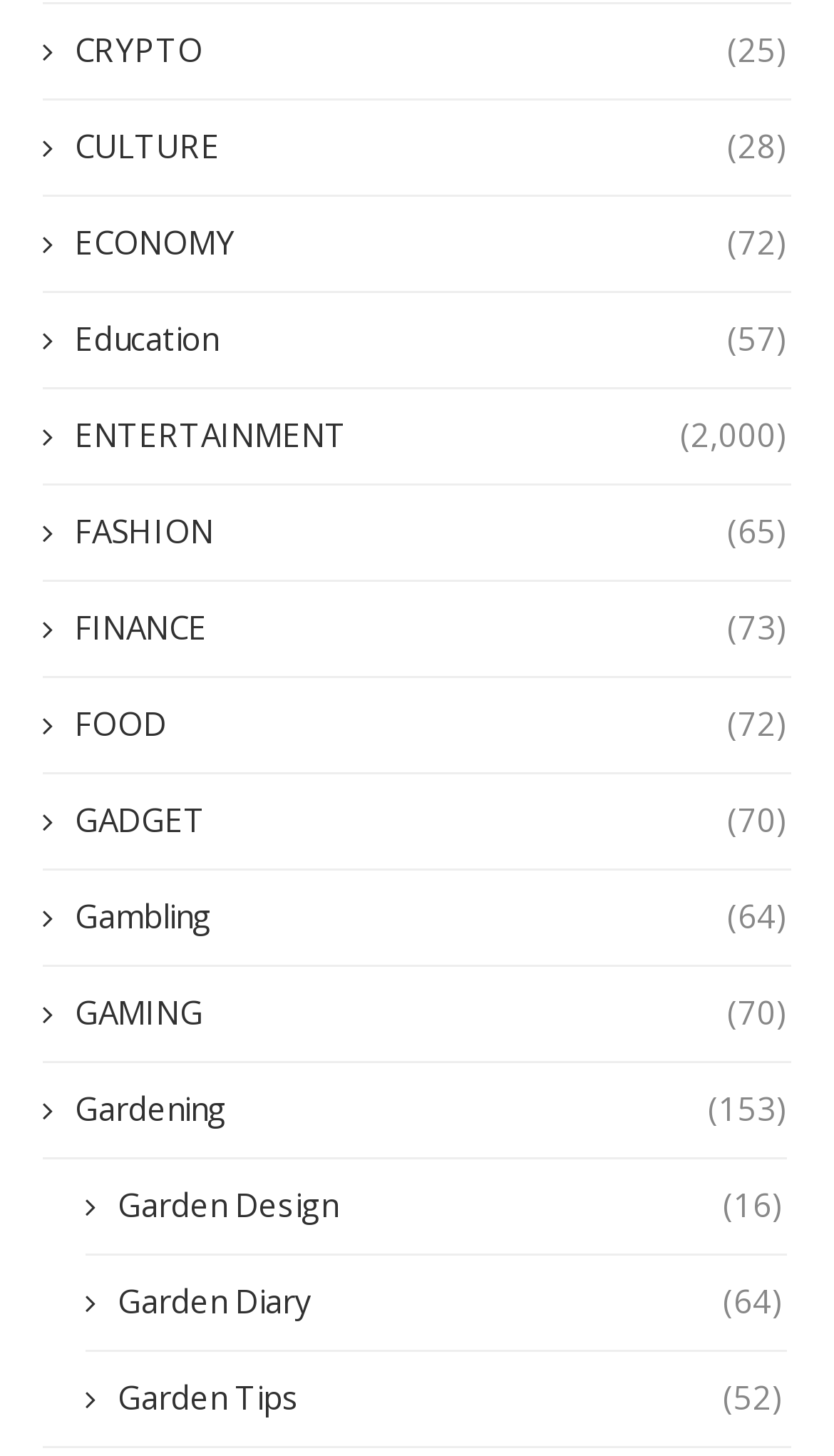Provide the bounding box coordinates of the section that needs to be clicked to accomplish the following instruction: "Read Garden Tips."

[0.103, 0.944, 0.938, 0.975]